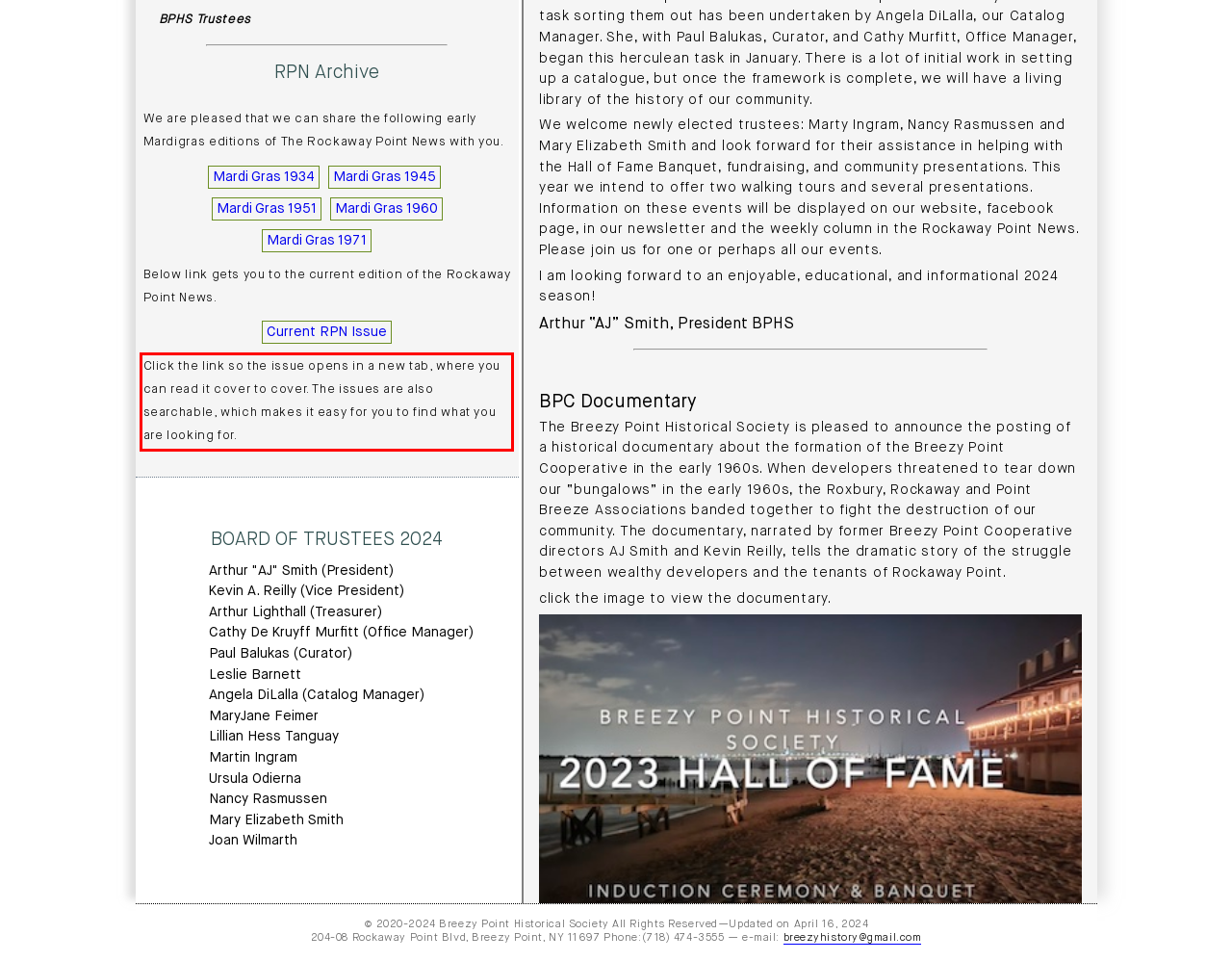Please extract the text content within the red bounding box on the webpage screenshot using OCR.

Click the link so the issue opens in a new tab, where you can read it cover to cover. The issues are also searchable, which makes it easy for you to find what you are looking for.